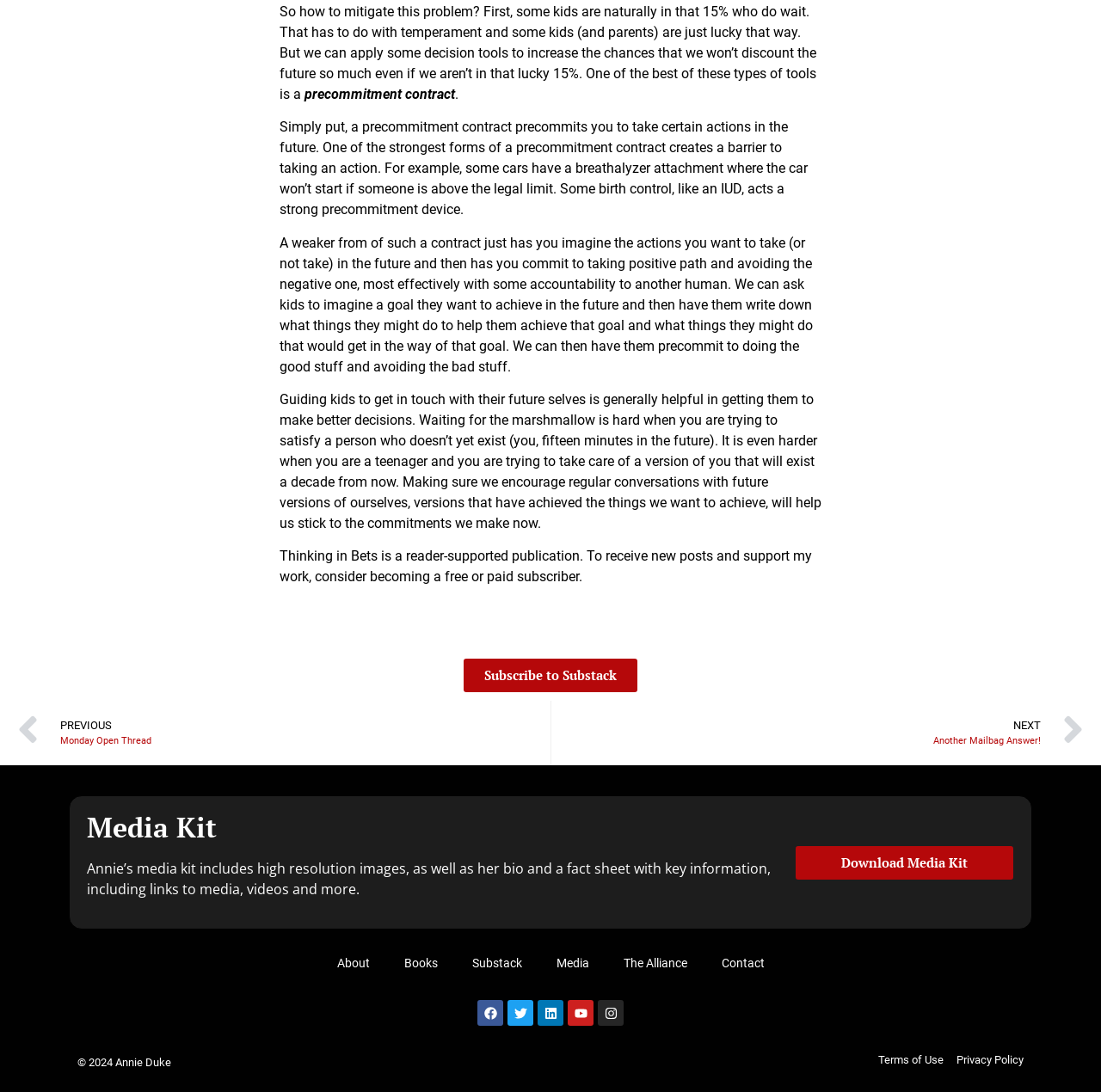Based on the element description "NextAnother Mailbag Answer!Next", predict the bounding box coordinates of the UI element.

[0.5, 0.642, 0.984, 0.701]